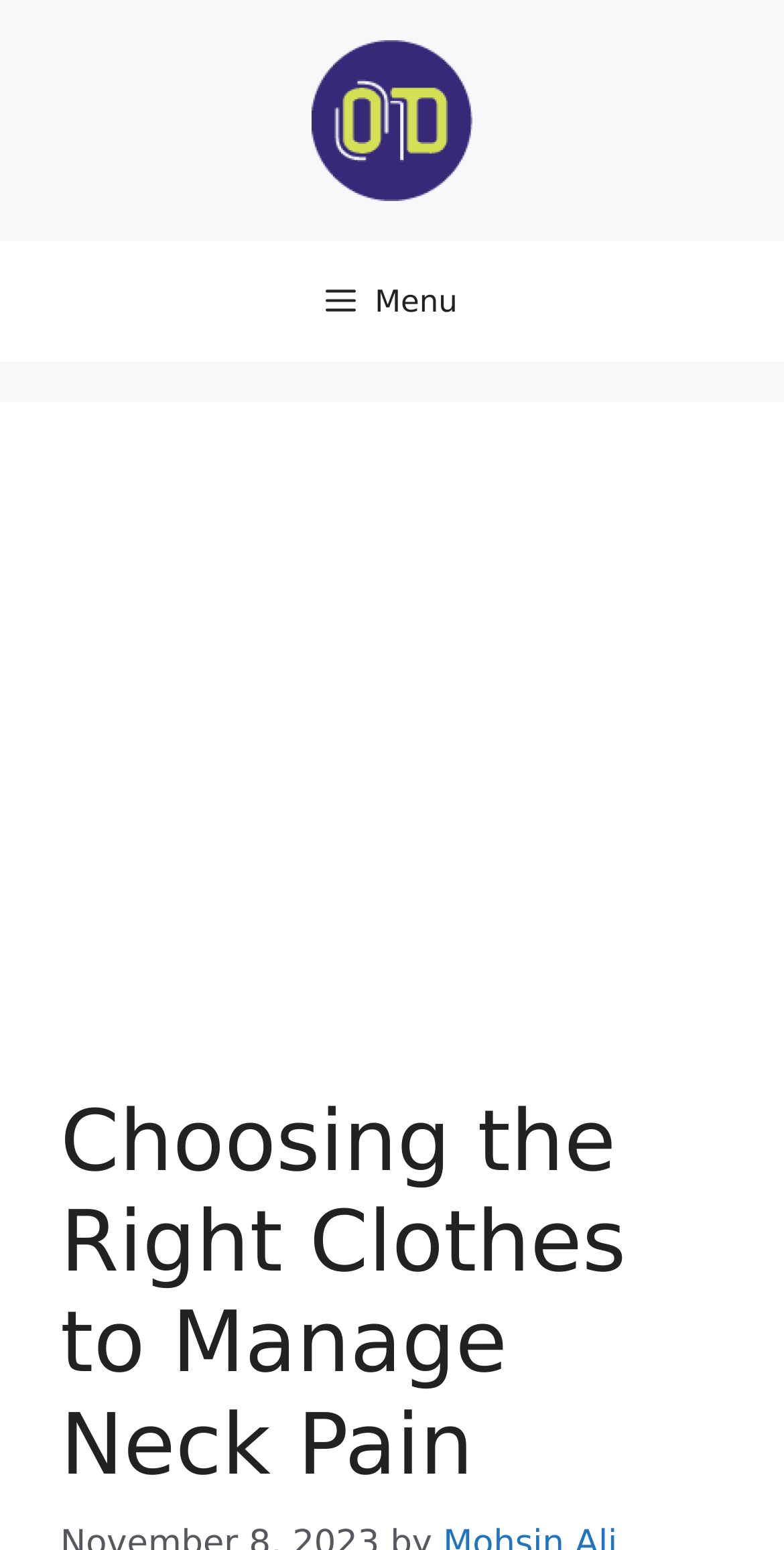Create an elaborate caption for the webpage.

The webpage is about choosing the right clothes to manage neck pain. At the top of the page, there is a banner that spans the entire width, with a link to "Online Demand" on the right side, accompanied by a small image. Below the banner, there is a primary navigation menu that also spans the full width, with a "Menu" button on the left side.

On the main content area, there is a large image that takes up most of the space, with a heading that reads "Choosing the Right Clothes to Manage Neck Pain" at the bottom of the image. The image is likely related to the topic of choosing the right clothes, possibly showing a person wearing comfortable clothing.

The webpage seems to be focused on providing tips and advice on selecting clothes that are suitable for one's body, style, and confidence, as hinted by the meta description. The content is likely to explore topics such as colors, fits, and styles for a fashionable and comfortable wardrobe.